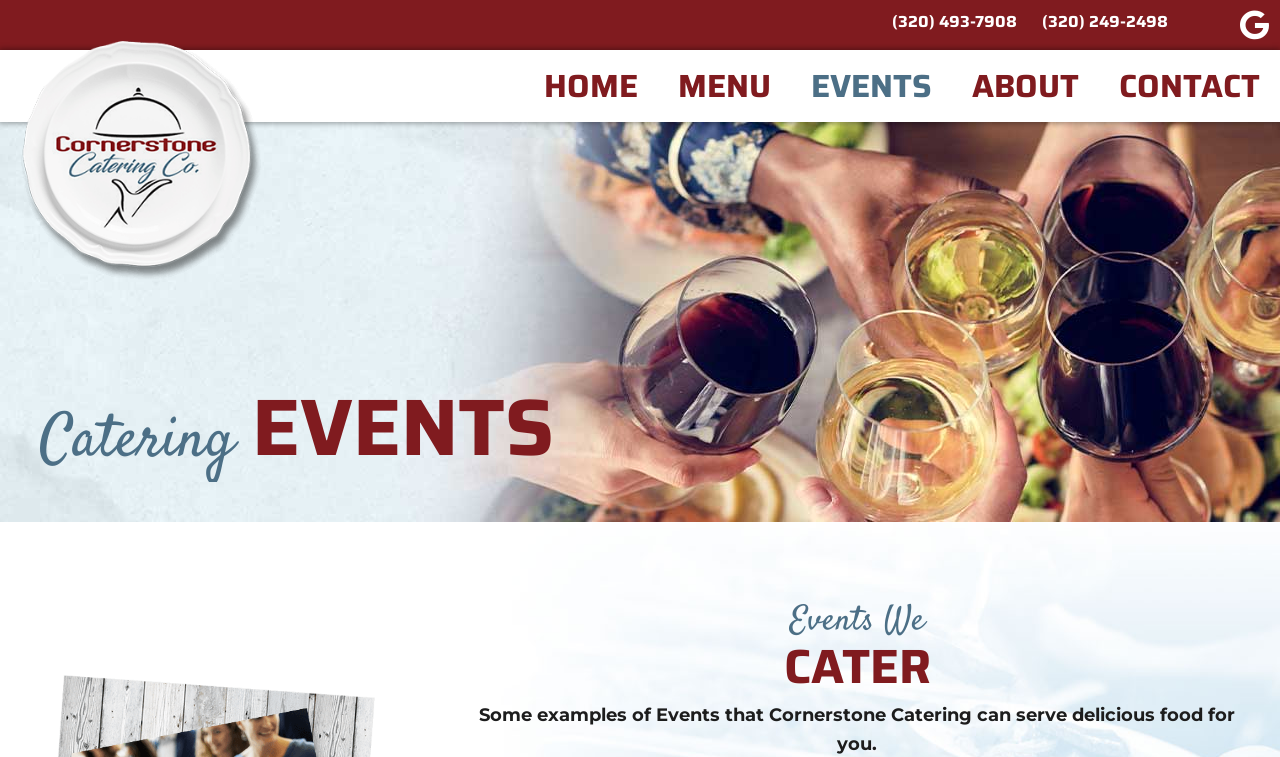Pinpoint the bounding box coordinates of the clickable element needed to complete the instruction: "View EVENTS". The coordinates should be provided as four float numbers between 0 and 1: [left, top, right, bottom].

[0.626, 0.079, 0.736, 0.148]